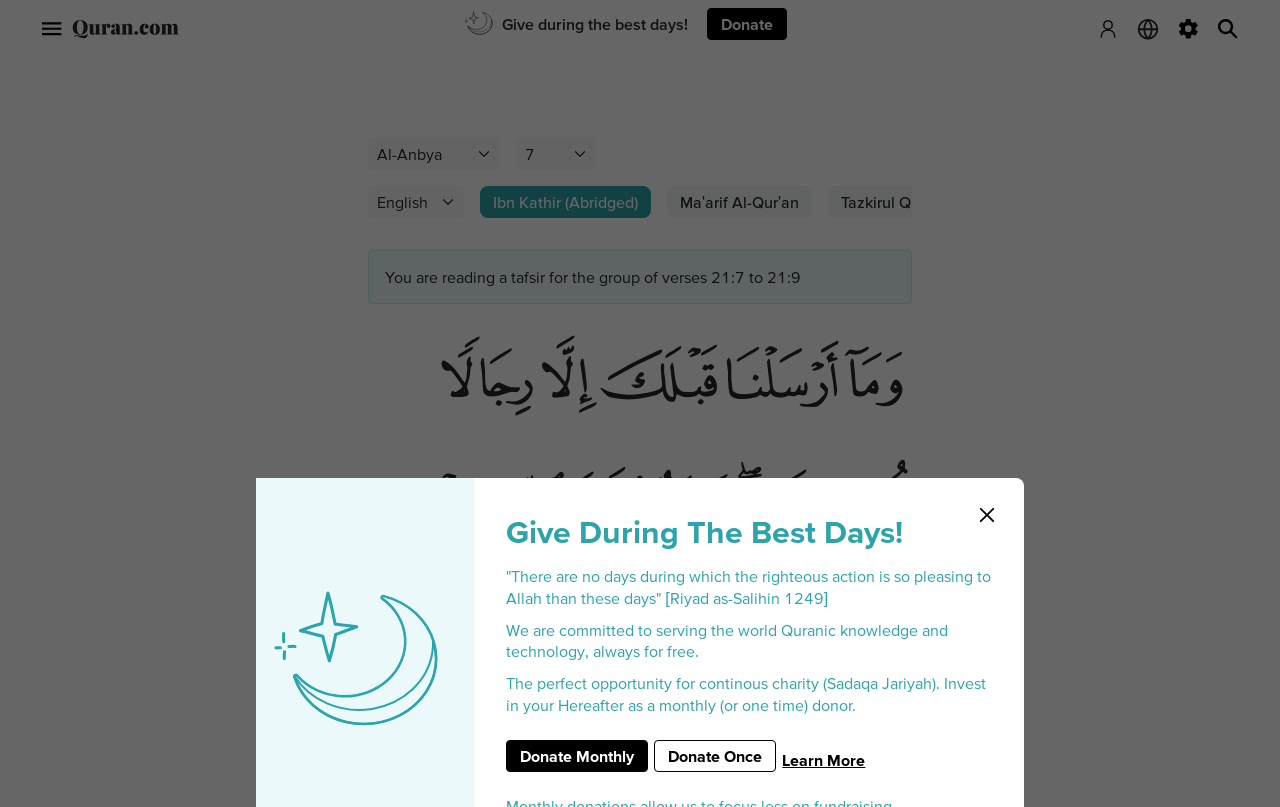Determine the bounding box coordinates of the clickable element to complete this instruction: "Search for something". Provide the coordinates in the format of four float numbers between 0 and 1, [left, top, right, bottom].

[0.944, 0.011, 0.975, 0.06]